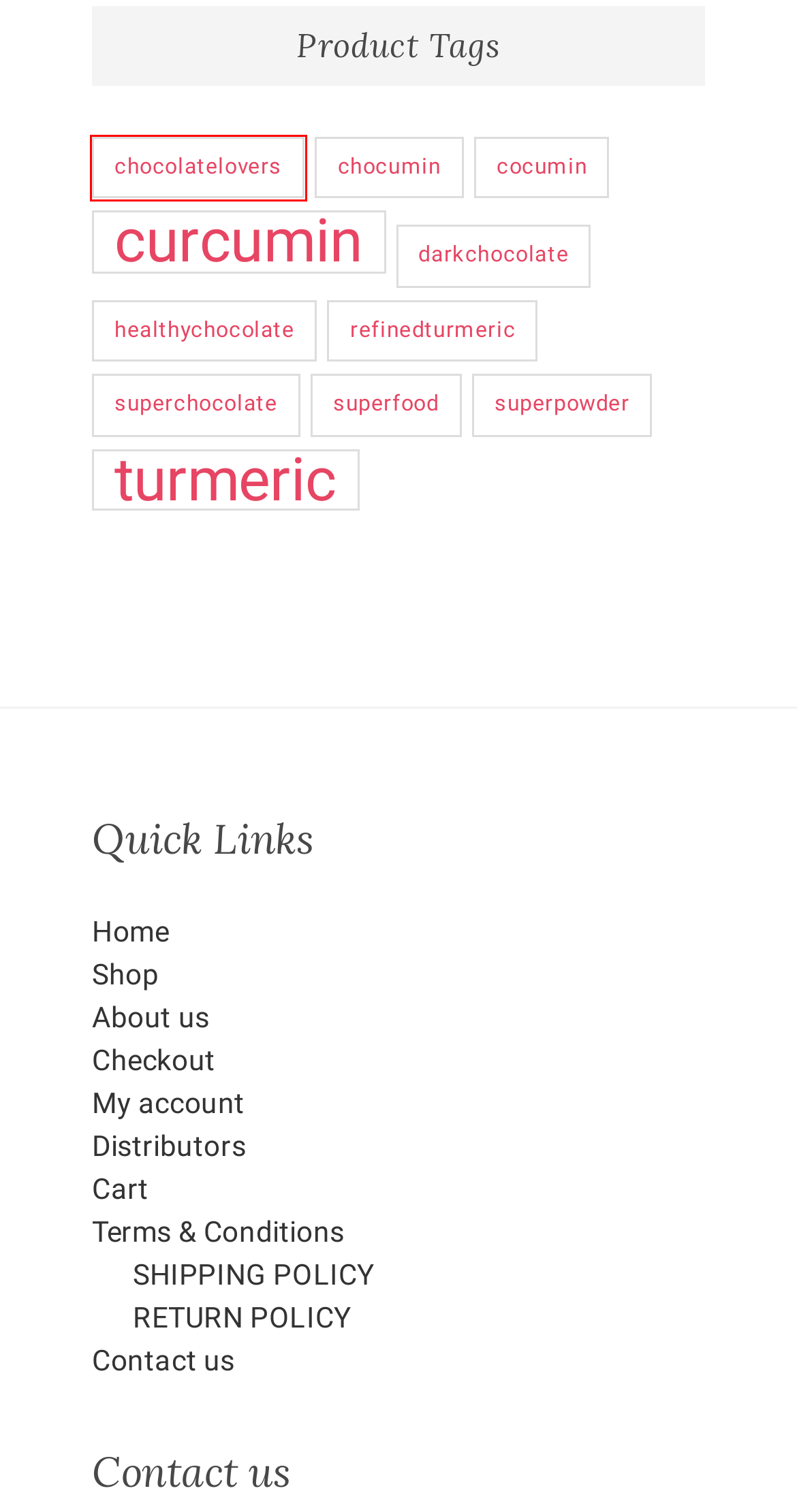Given a webpage screenshot with a red bounding box around a UI element, choose the webpage description that best matches the new webpage after clicking the element within the bounding box. Here are the candidates:
A. superfood – Cocumin
B. darkchocolate – Cocumin
C. About us – Cocumin
D. cocumin – Cocumin
E. SHIPPING POLICY – Cocumin
F. refinedturmeric – Cocumin
G. Distributors – Cocumin
H. chocolatelovers – Cocumin

H